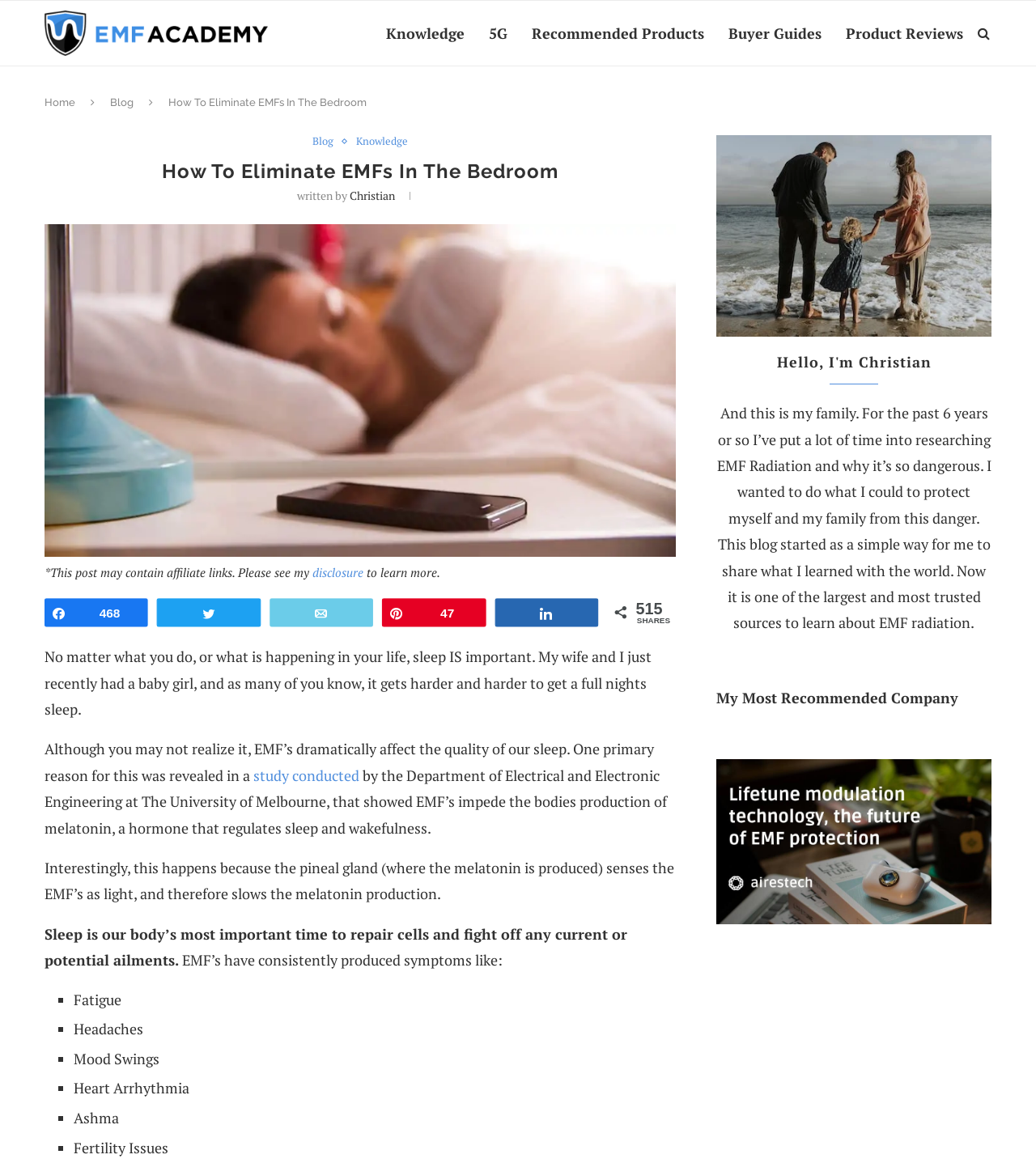Identify the bounding box coordinates for the UI element described as follows: "Product Reviews". Ensure the coordinates are four float numbers between 0 and 1, formatted as [left, top, right, bottom].

[0.816, 0.001, 0.93, 0.056]